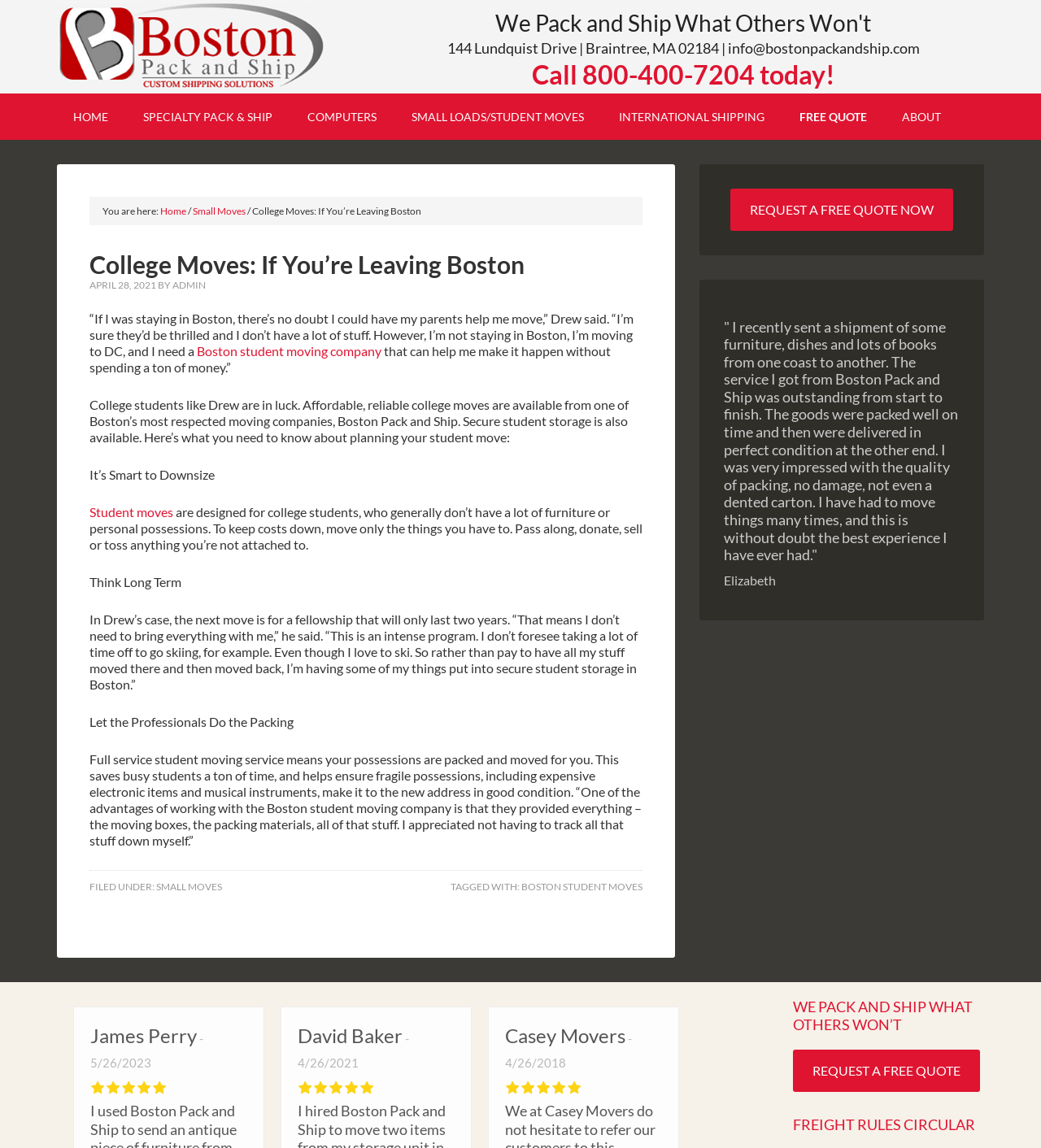Bounding box coordinates should be provided in the format (top-left x, top-left y, bottom-right x, bottom-right y) with all values between 0 and 1. Identify the bounding box for this UI element: admin

[0.166, 0.243, 0.198, 0.254]